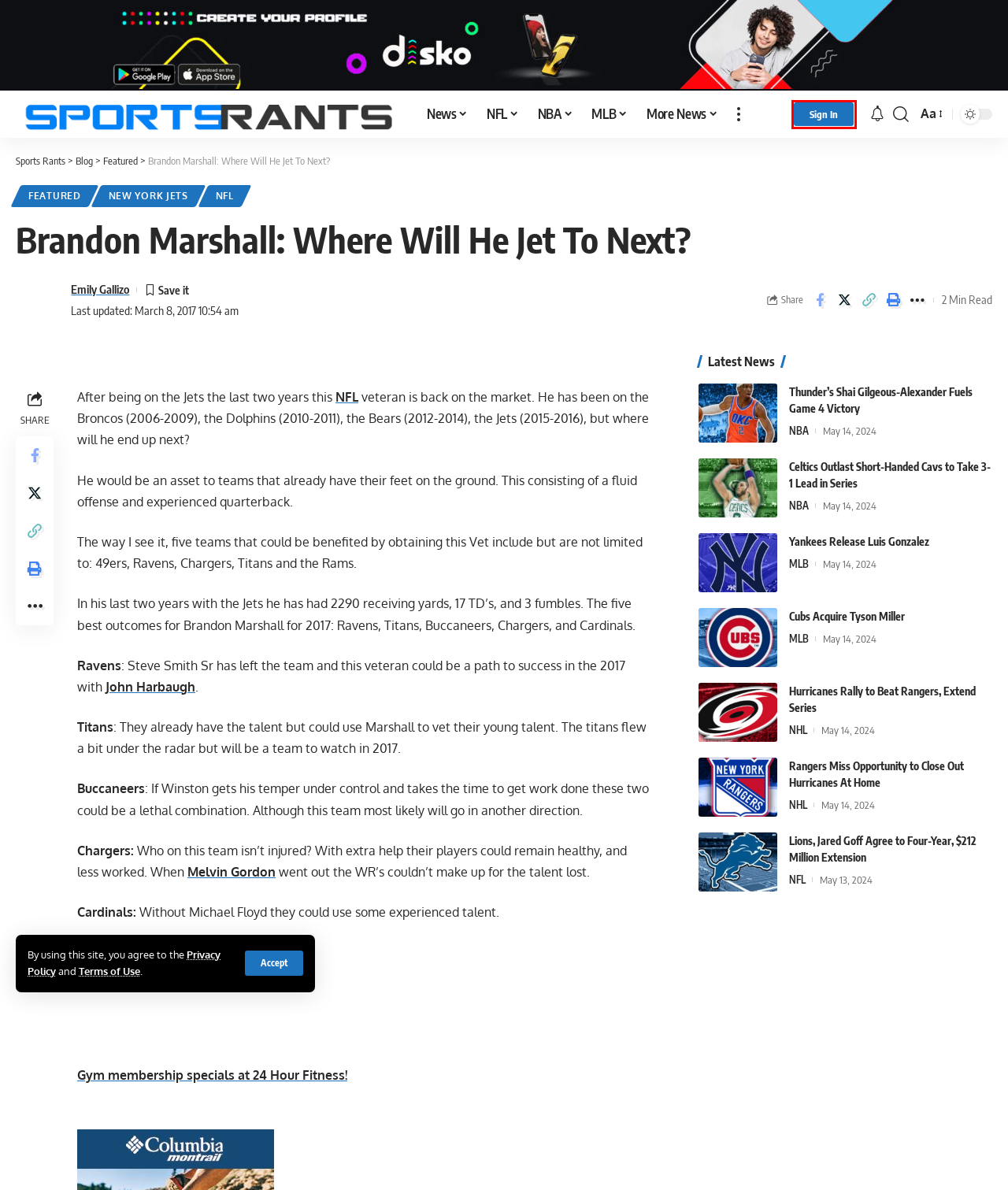You see a screenshot of a webpage with a red bounding box surrounding an element. Pick the webpage description that most accurately represents the new webpage after interacting with the element in the red bounding box. The options are:
A. OOPS!  The offer you're looking for has expired.
B. Sports News, Rumors, Betting, Coverage and More - Sports Rants
C. Log In ‹ Sports Rants — WordPress
D. Melvin Gordon Archives - Sports Rants
E. Featured Archives - Sports Rants
F. Emily Gallizo, Author at Sports Rants
G. John Harbaugh Archives - Sports Rants
H. NHL Archives - Sports Rants

C